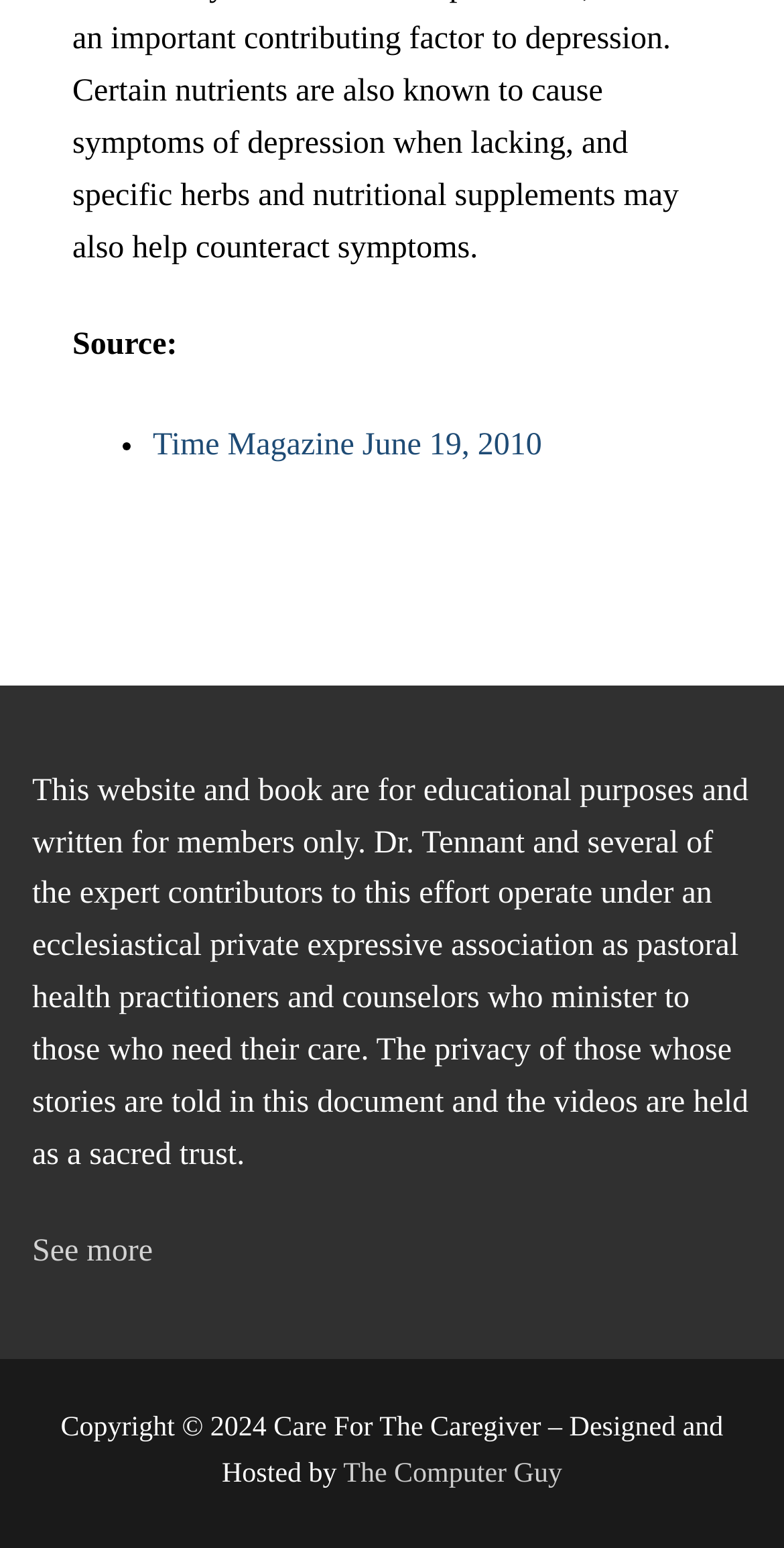Respond with a single word or phrase:
What is the relationship between the website and the book?

They are for educational purposes